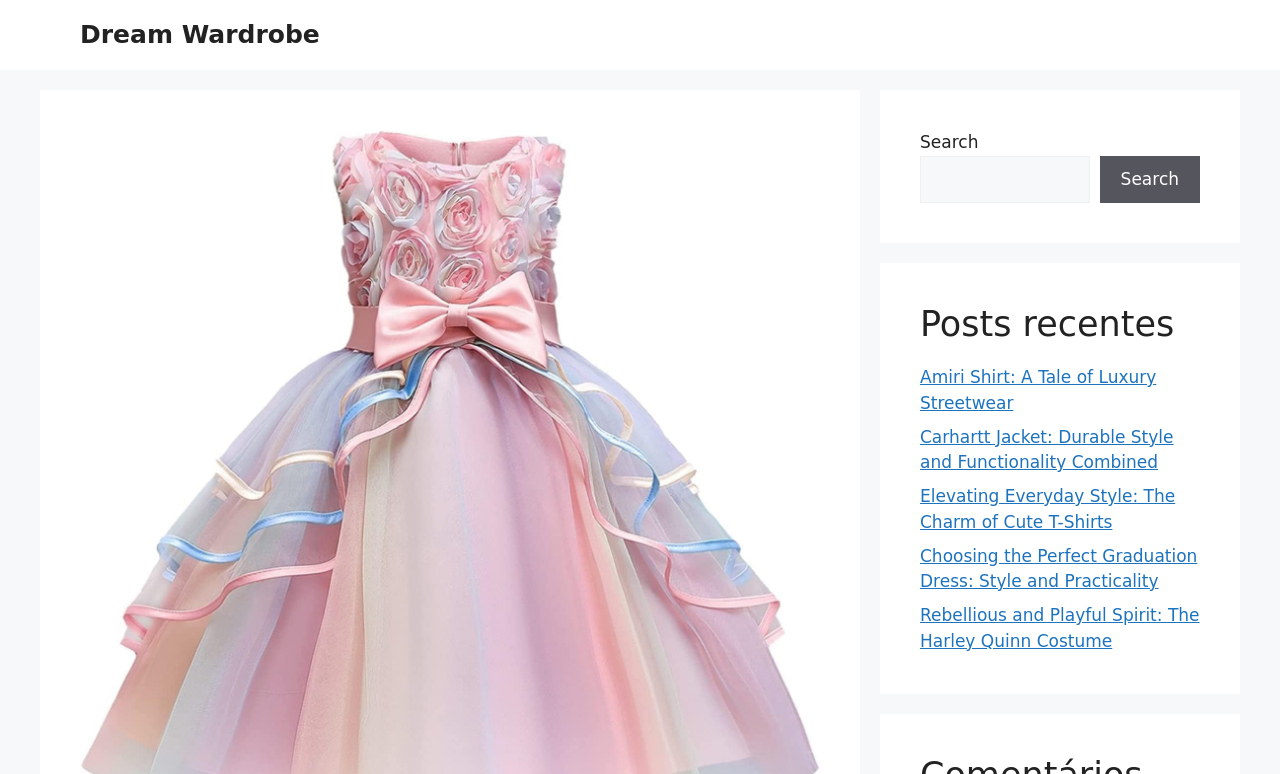Locate the bounding box coordinates of the element I should click to achieve the following instruction: "Explore recent posts".

[0.719, 0.391, 0.938, 0.446]